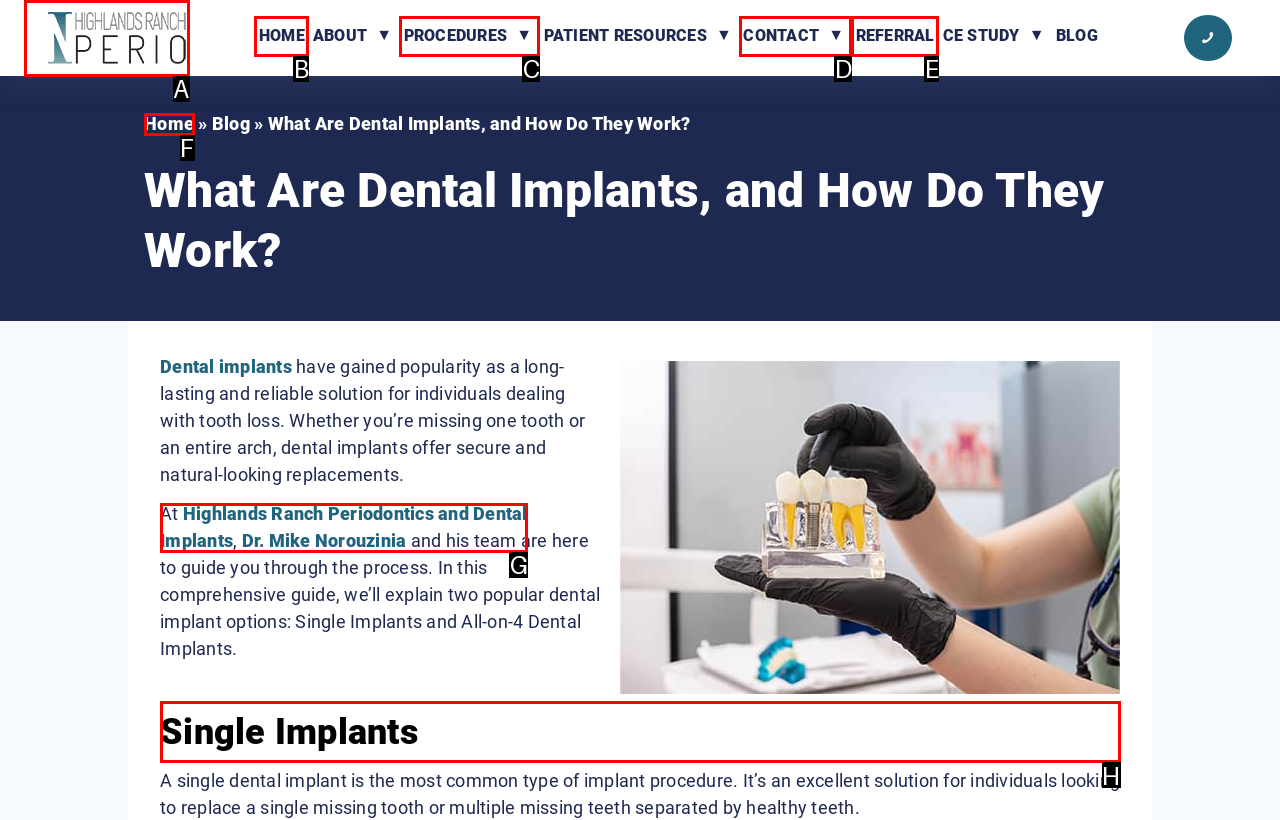What letter corresponds to the UI element to complete this task: Learn about single dental implants
Answer directly with the letter.

H